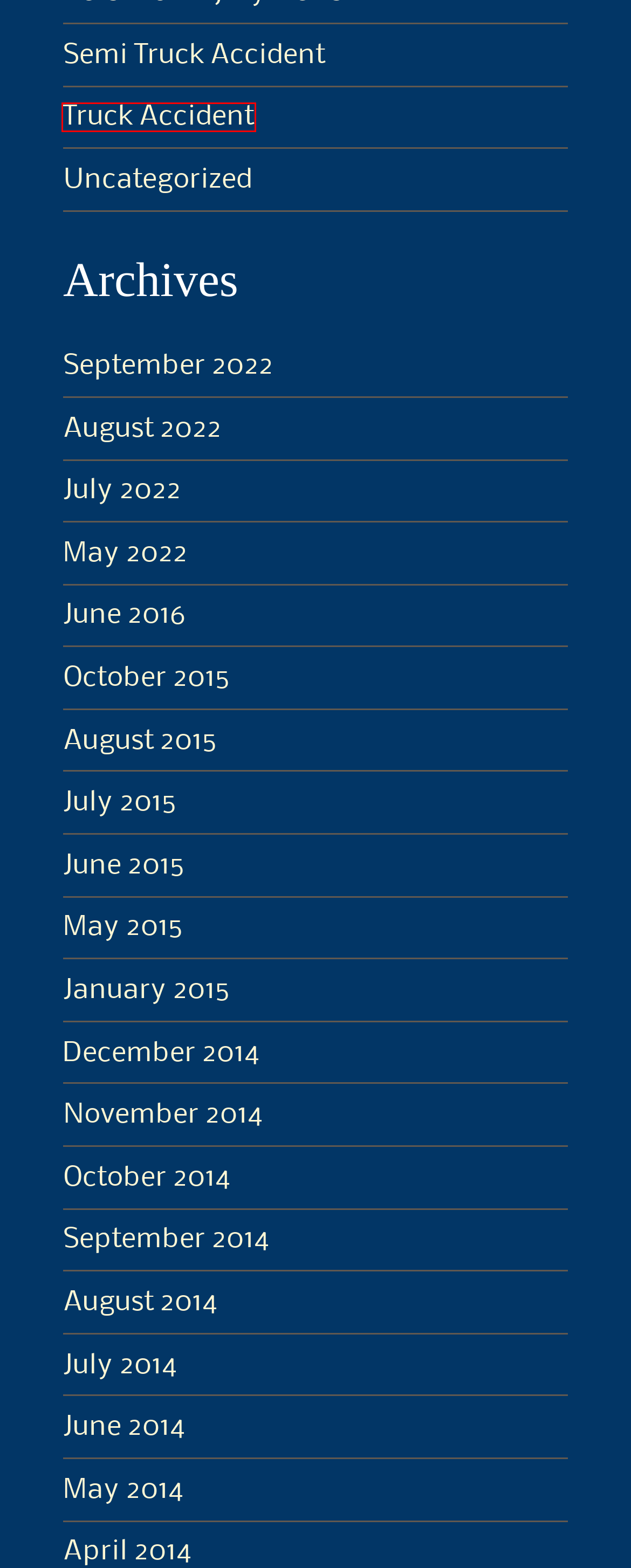Examine the screenshot of a webpage featuring a red bounding box and identify the best matching webpage description for the new page that results from clicking the element within the box. Here are the options:
A. August | 2022 | Blog
B. June | 2015 | Blog
C. September | 2014 | Blog
D. Truck Accident | Blog
E. April | 2014 | Blog
F. September | 2022 | Blog
G. October | 2014 | Blog
H. May | 2022 | Blog

D